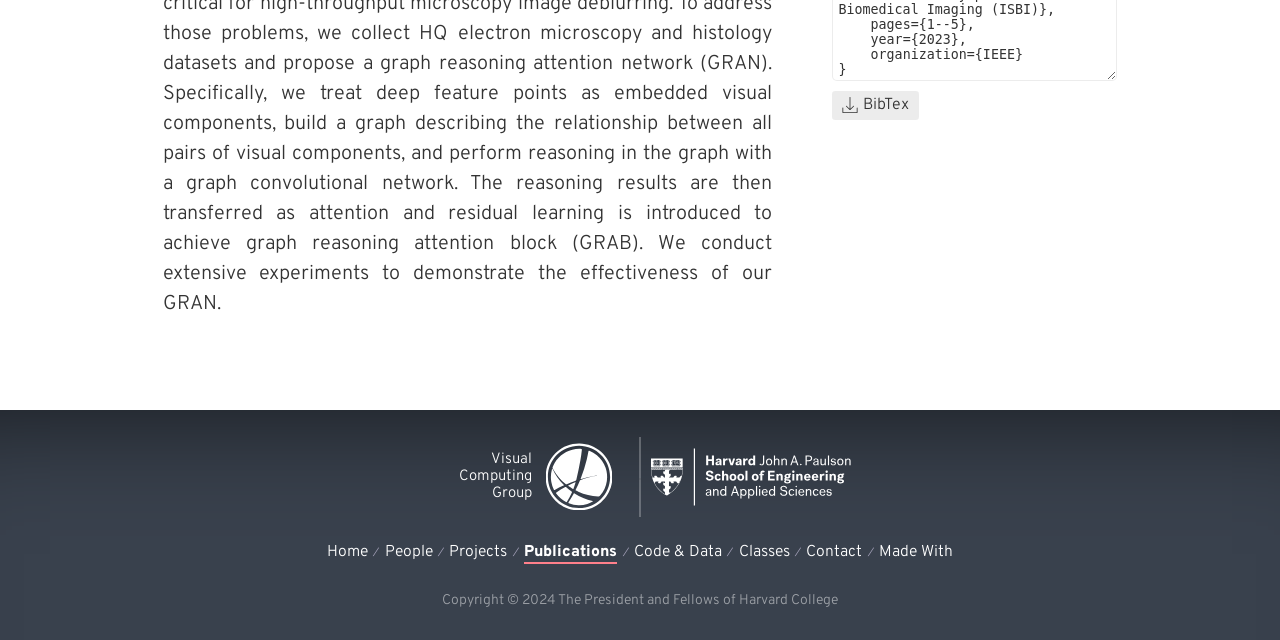Please provide the bounding box coordinates in the format (top-left x, top-left y, bottom-right x, bottom-right y). Remember, all values are floating point numbers between 0 and 1. What is the bounding box coordinate of the region described as: Made With

[0.687, 0.846, 0.745, 0.878]